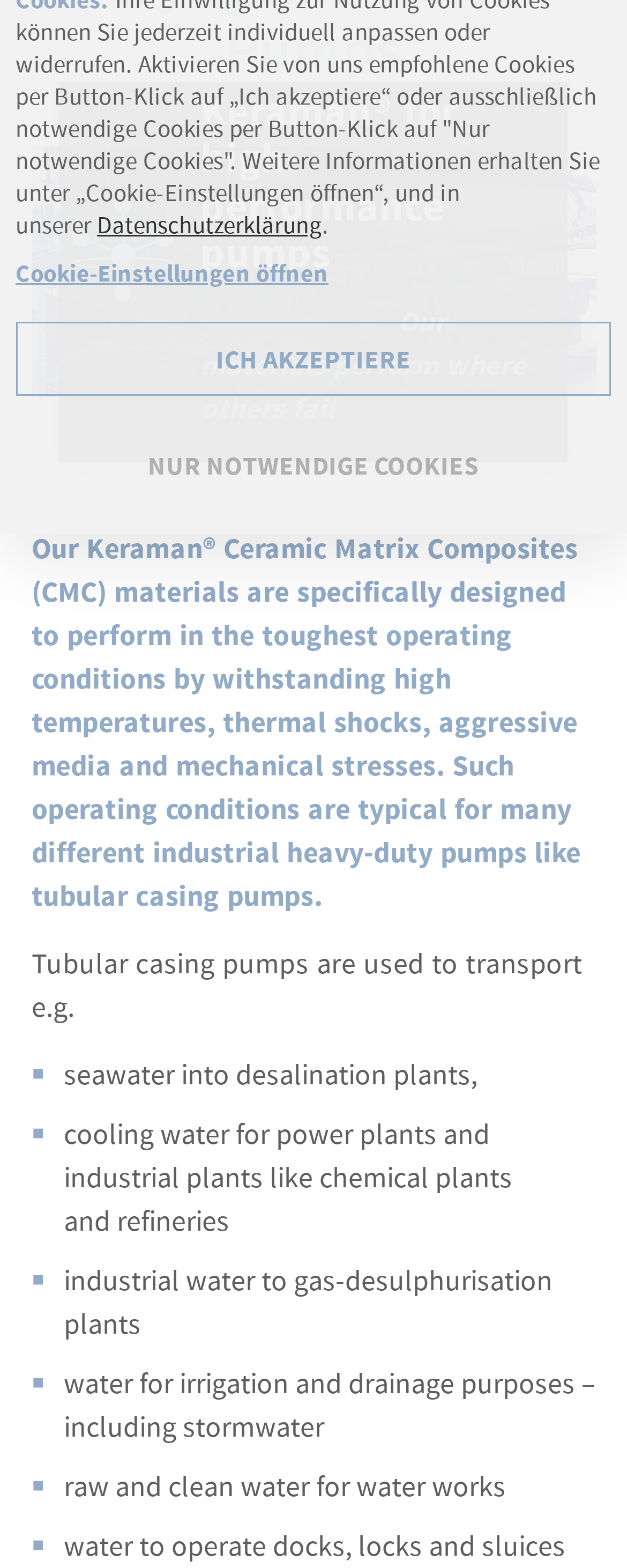Find the bounding box coordinates for the HTML element specified by: "Contact".

[0.05, 0.831, 0.95, 0.876]